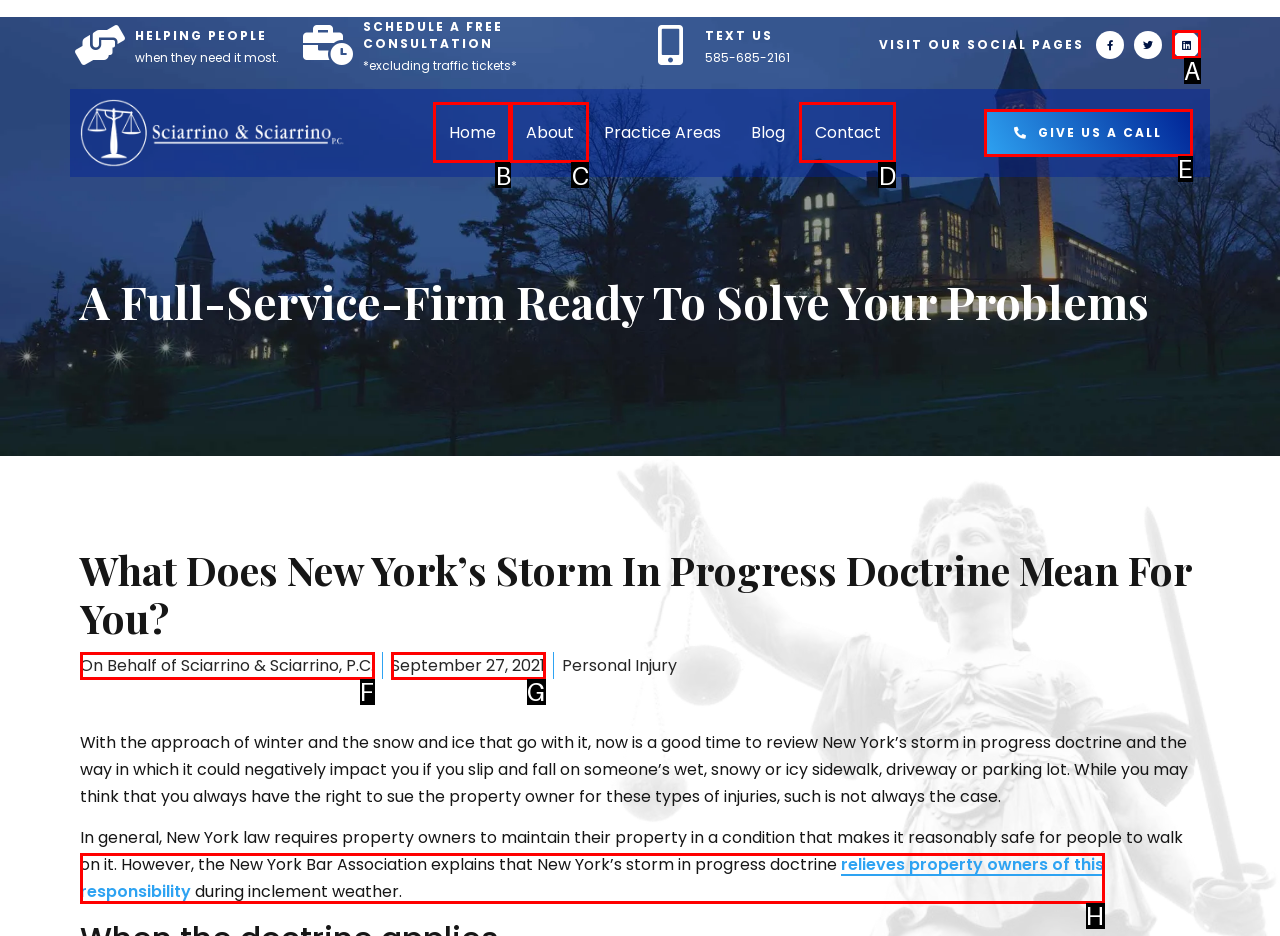Identify the option that best fits this description: September 27, 2021
Answer with the appropriate letter directly.

G